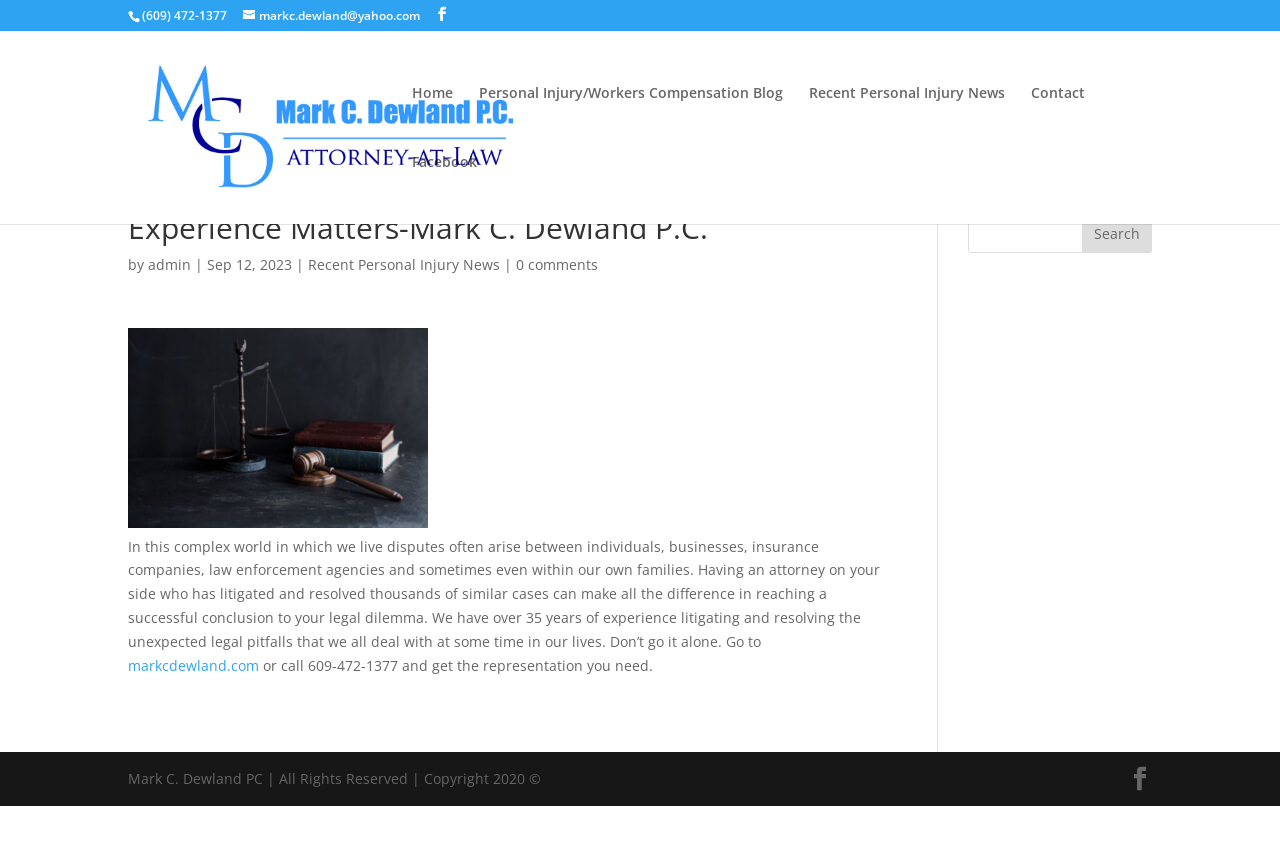What is the latest article about?
Give a thorough and detailed response to the question.

I found the latest article by looking at the article section of the webpage, where the latest news is usually displayed. The article title is written in a link element with the coordinates [0.241, 0.297, 0.391, 0.319].